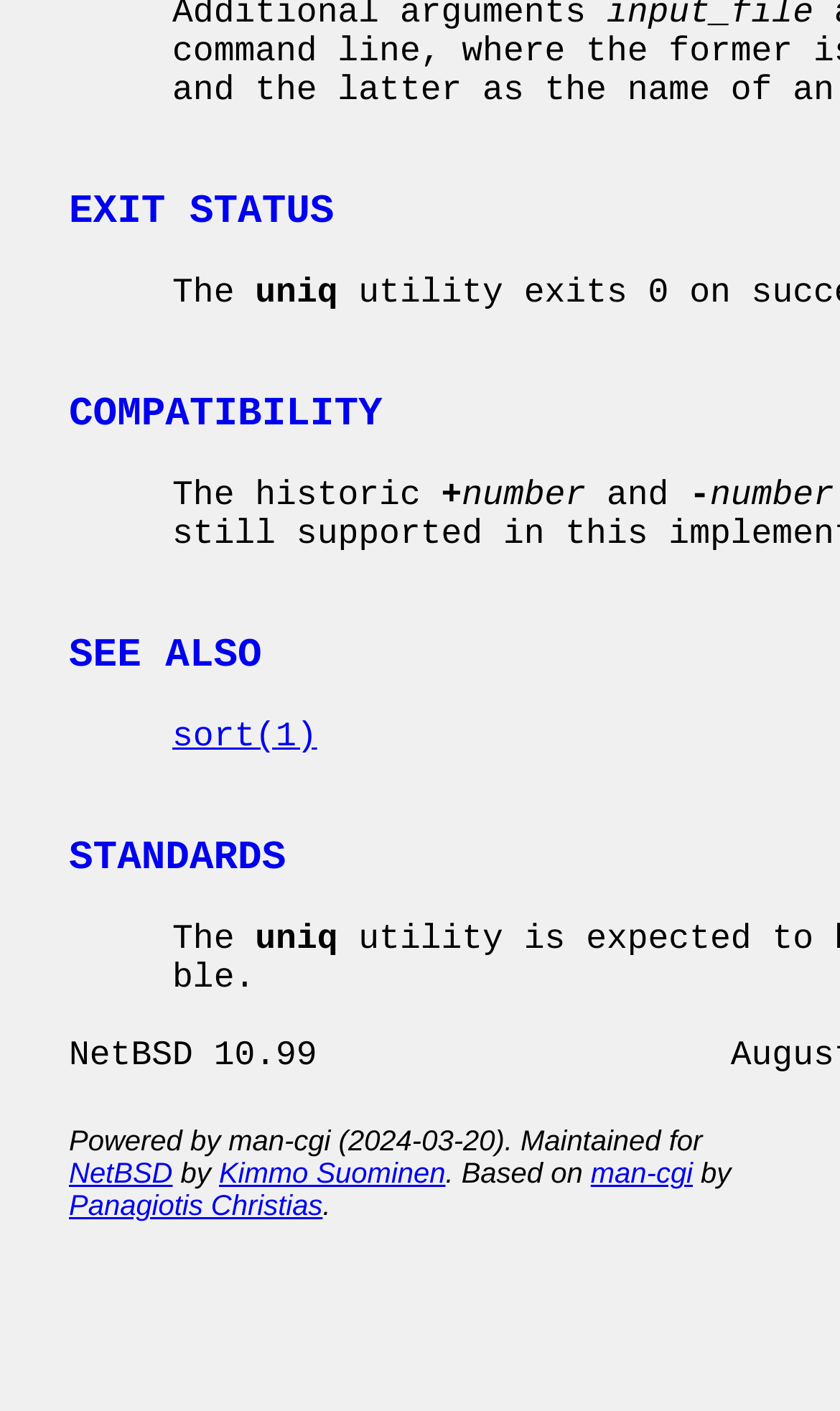Using a single word or phrase, answer the following question: 
What is the first link on the webpage?

EXIT STATUS